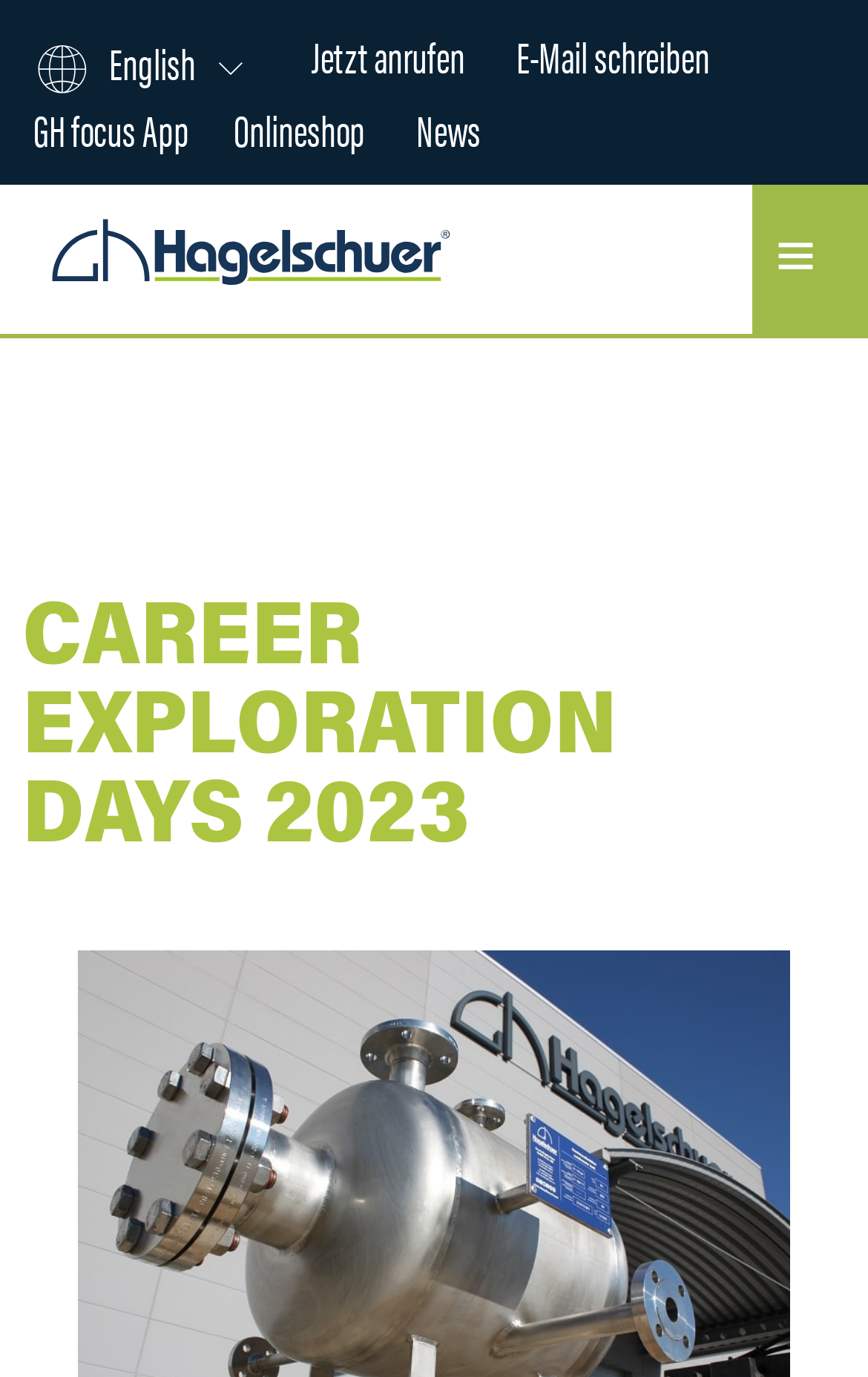How many types of Heißwasserleistung are available?
Please respond to the question with a detailed and well-explained answer.

I found three links '1-6 MW Heißwasserleistung', '6-10 MW Heißwasserleistung', and '10-25 MW Heißwasserleistung' which suggests that there are three types of Heißwasserleistung available on this webpage.